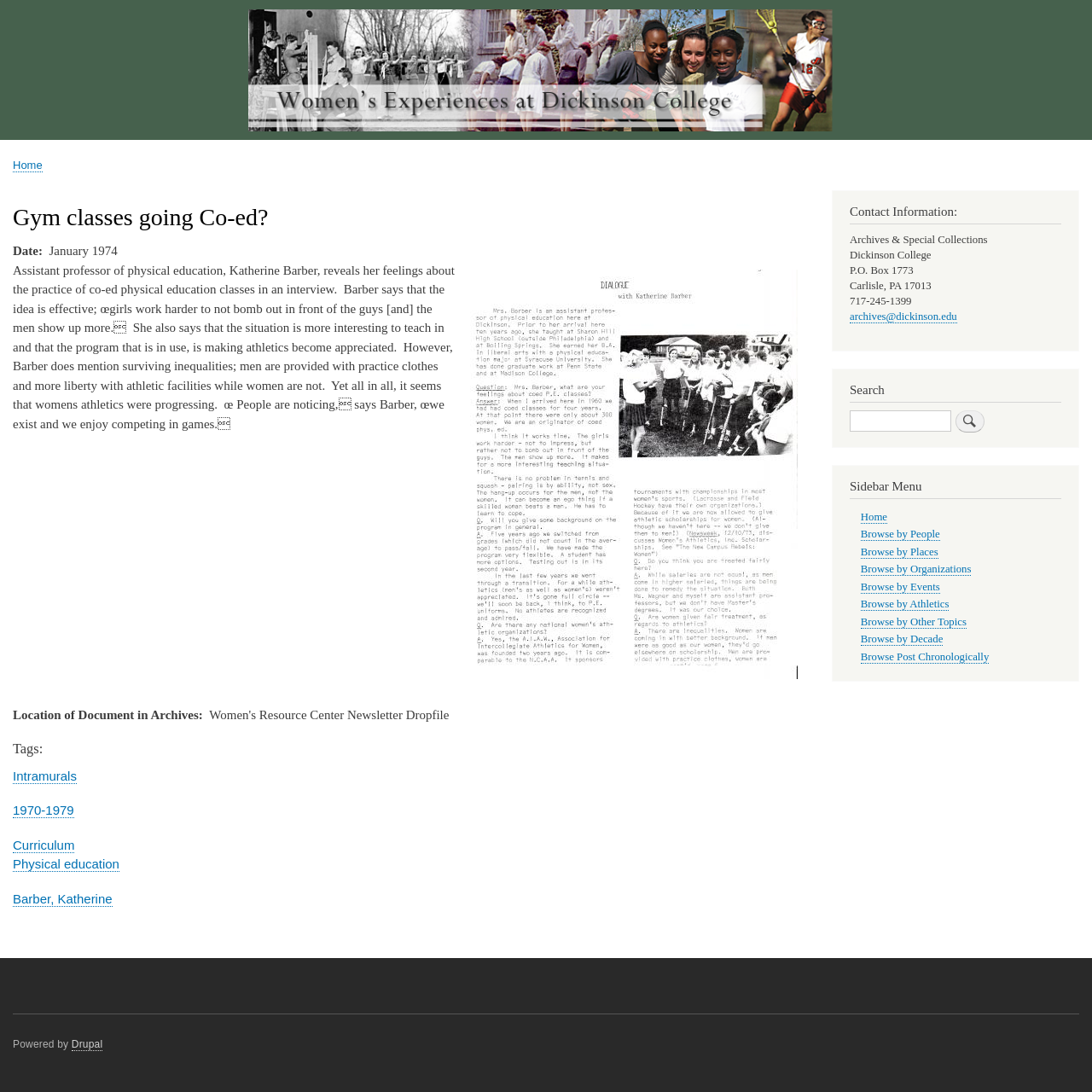Identify the bounding box coordinates of the clickable section necessary to follow the following instruction: "Browse by People". The coordinates should be presented as four float numbers from 0 to 1, i.e., [left, top, right, bottom].

[0.788, 0.484, 0.861, 0.496]